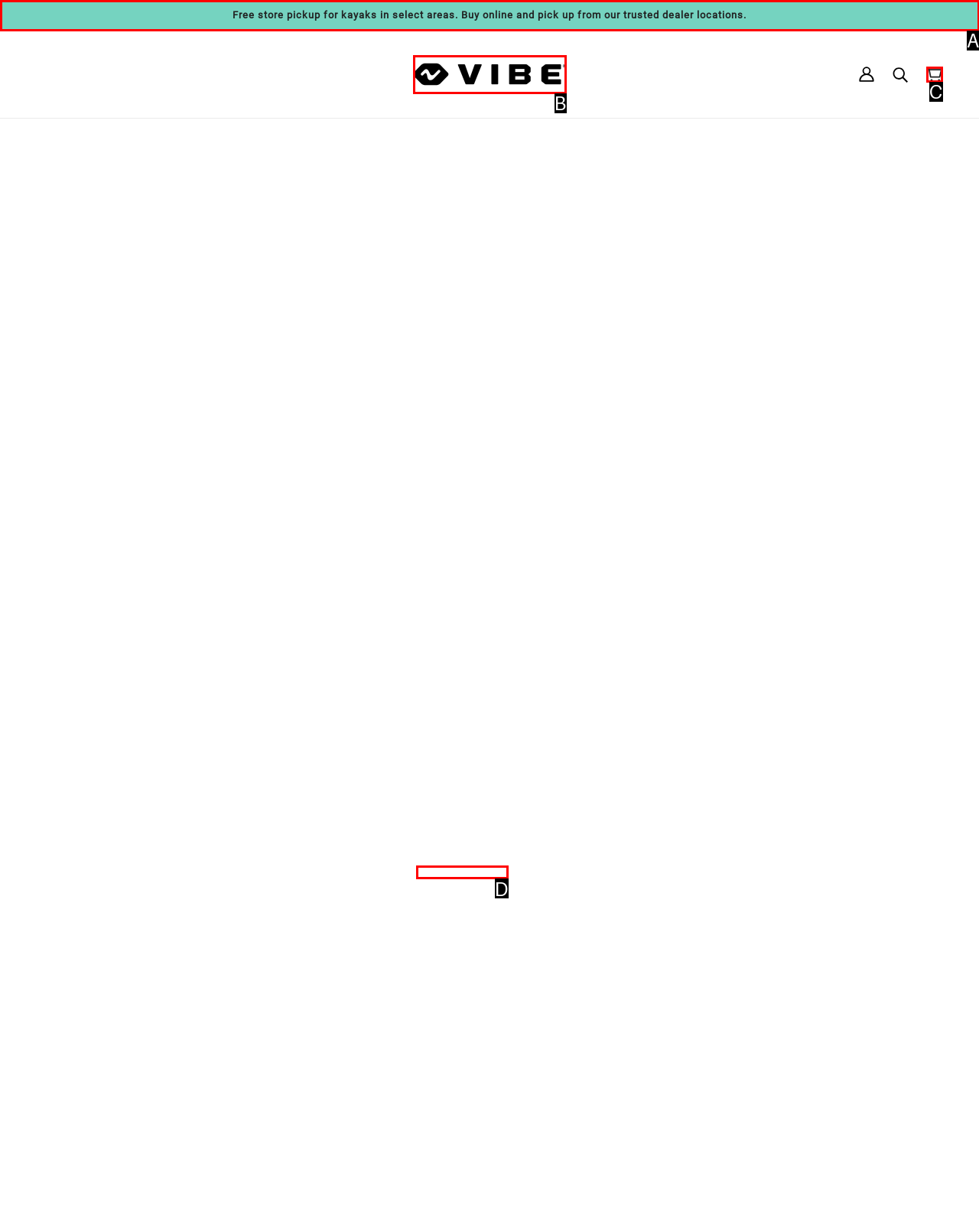Using the element description: title="Vibe Kayaks", select the HTML element that matches best. Answer with the letter of your choice.

B